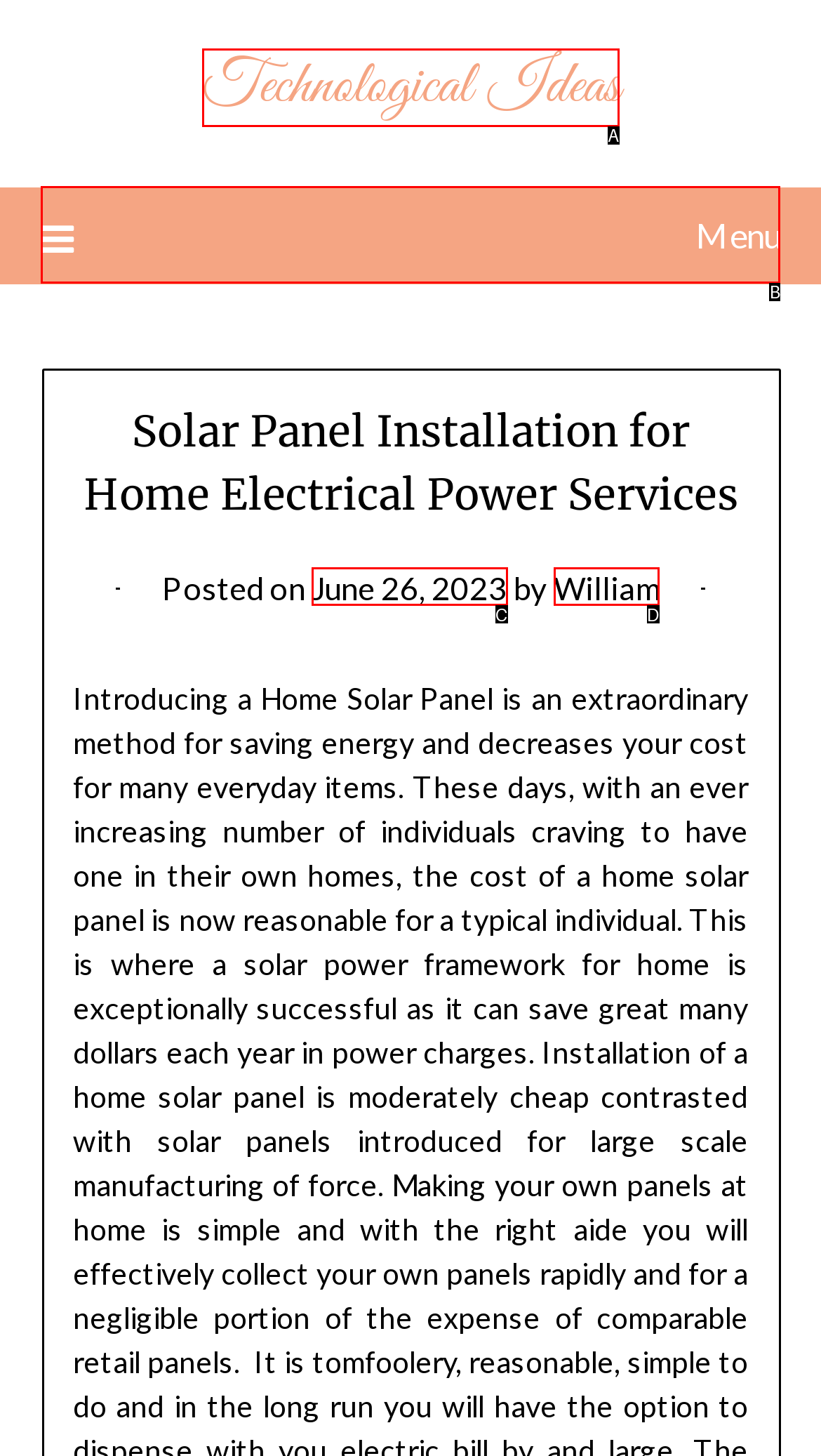Determine which UI element matches this description: Menu
Reply with the appropriate option's letter.

B